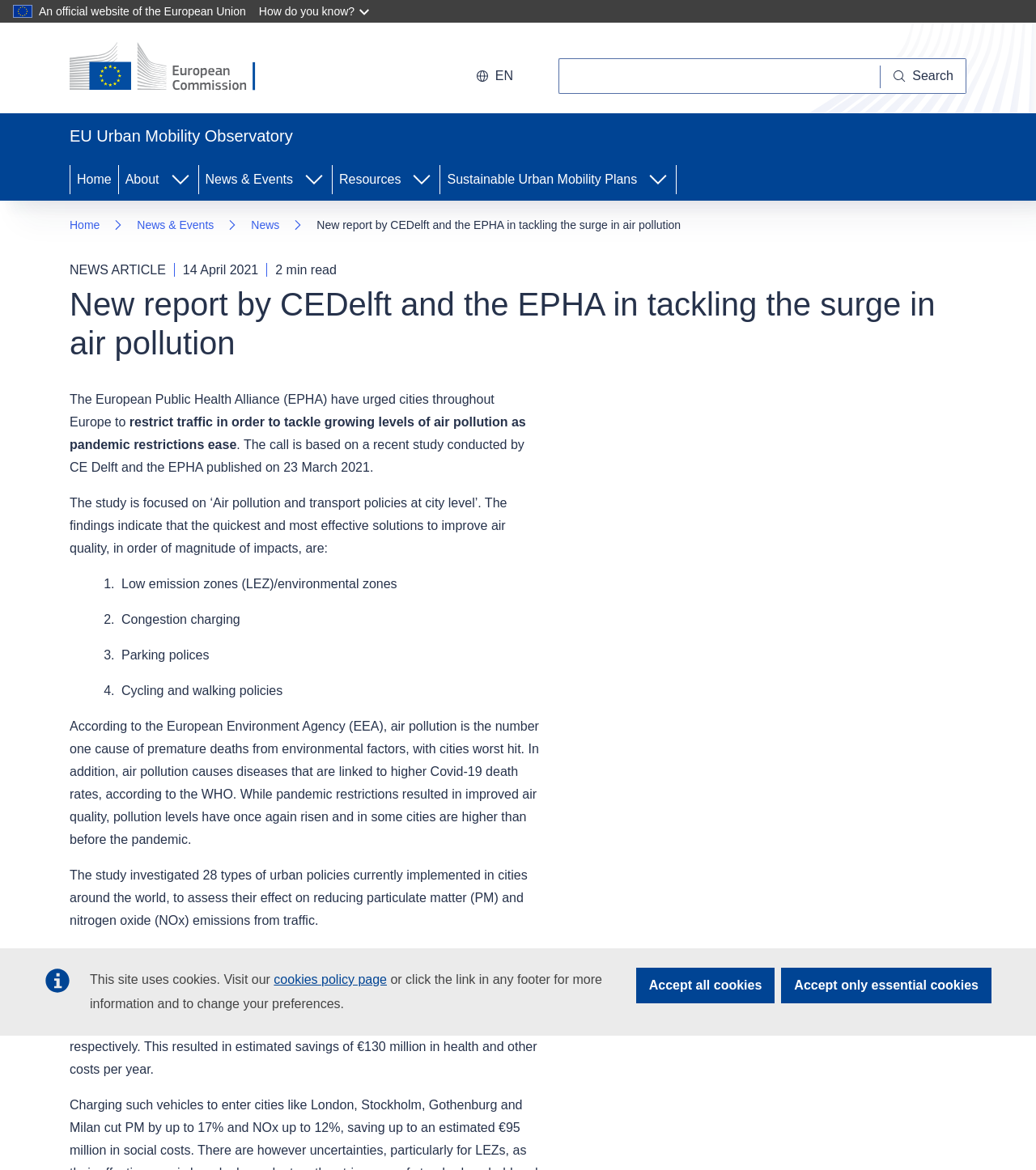Find and indicate the bounding box coordinates of the region you should select to follow the given instruction: "Change language".

[0.447, 0.05, 0.508, 0.08]